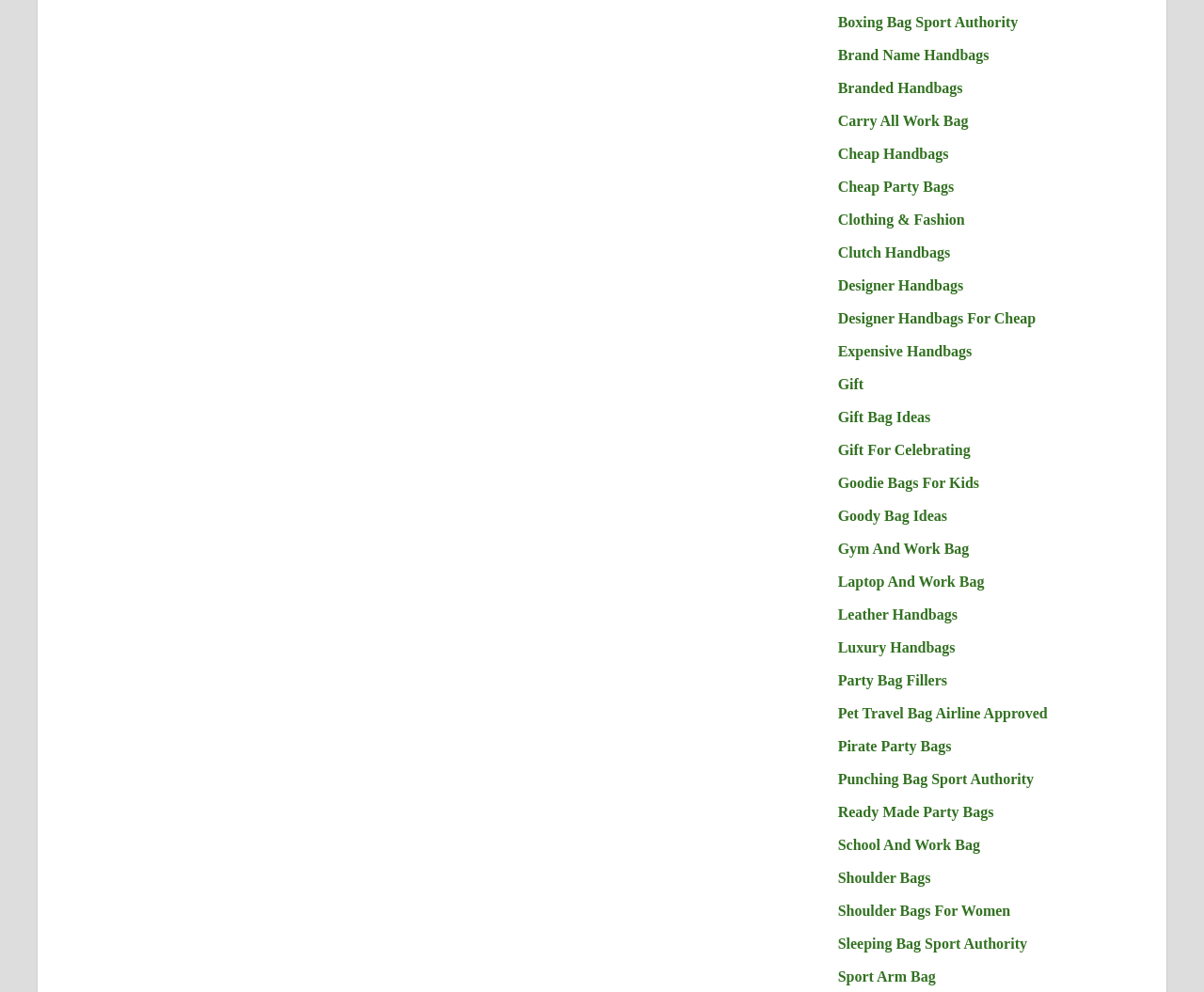Predict the bounding box coordinates of the area that should be clicked to accomplish the following instruction: "Check out Leather Handbags". The bounding box coordinates should consist of four float numbers between 0 and 1, i.e., [left, top, right, bottom].

[0.696, 0.611, 0.795, 0.627]